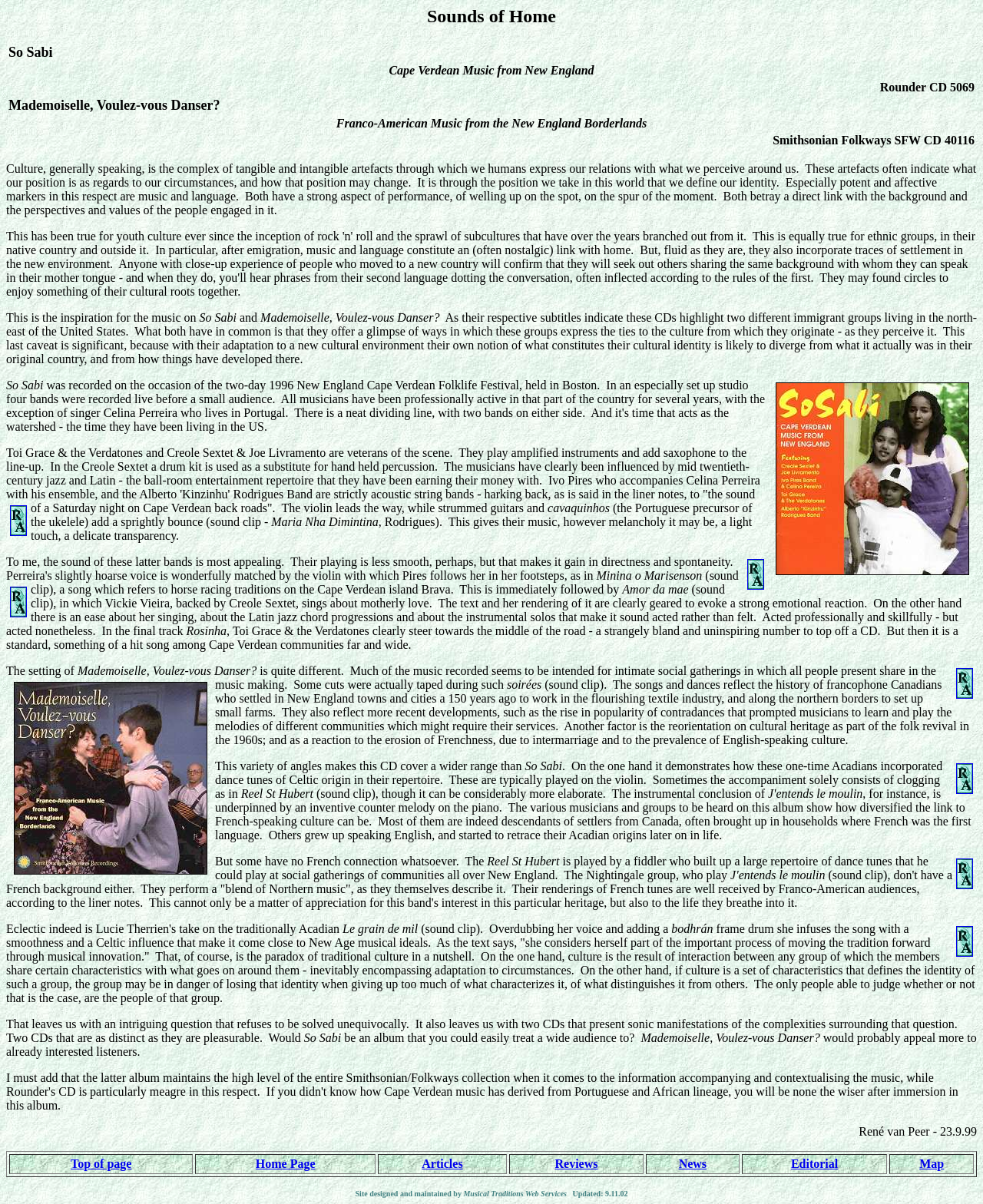Find the bounding box coordinates for the HTML element specified by: "Map".

[0.935, 0.961, 0.96, 0.972]